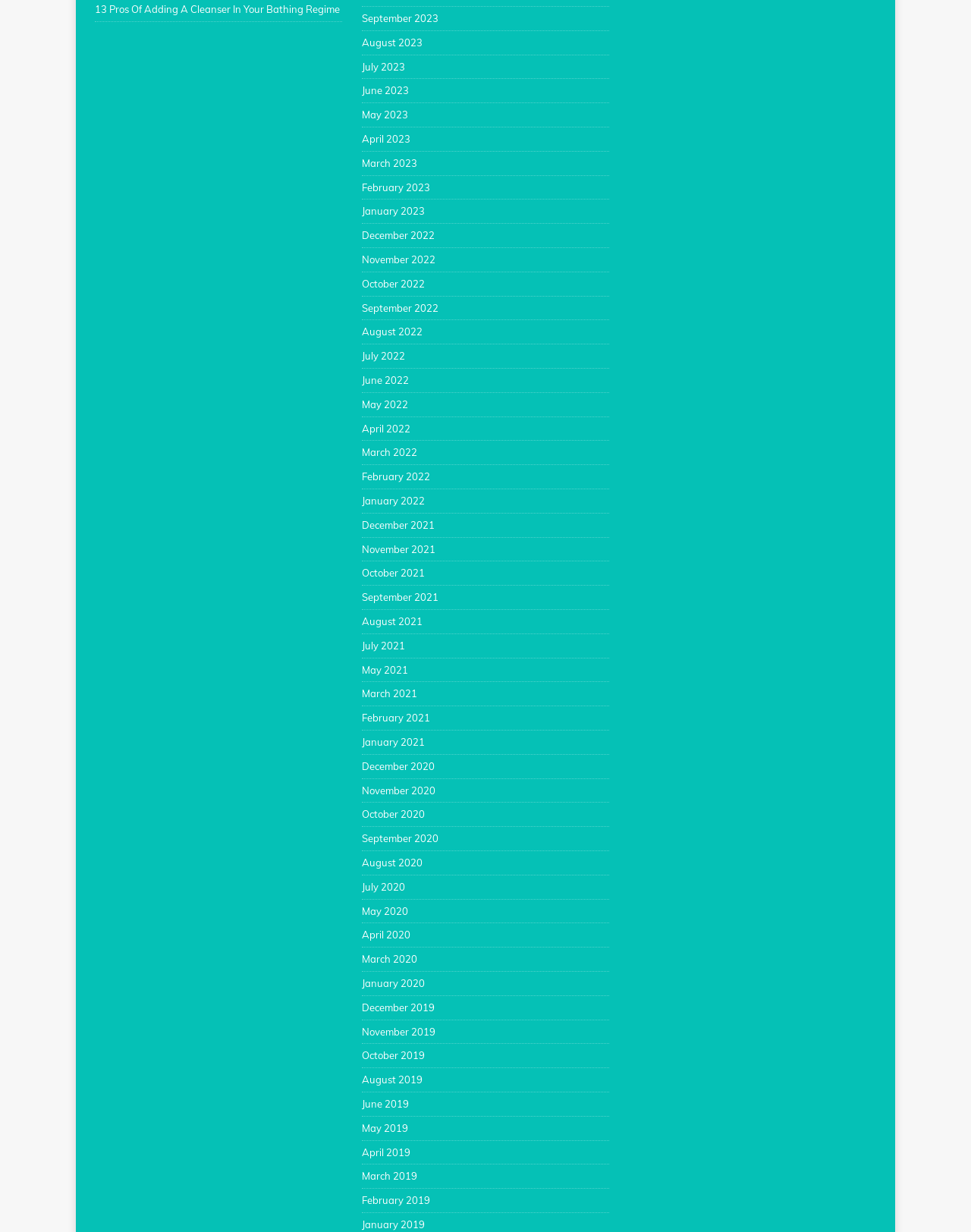Are the links on the webpage sorted in chronological order?
Answer with a single word or short phrase according to what you see in the image.

Yes